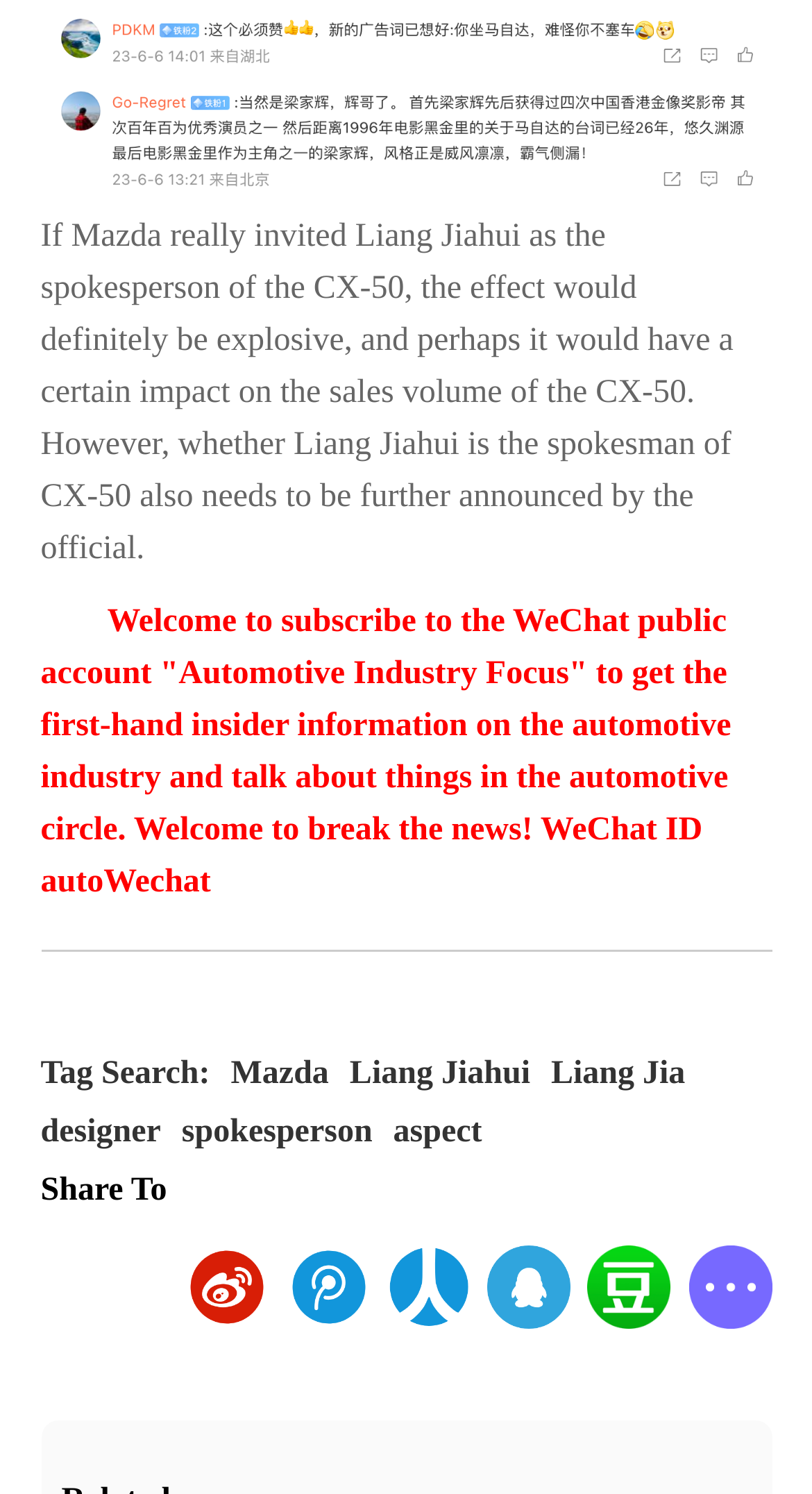Kindly determine the bounding box coordinates for the area that needs to be clicked to execute this instruction: "Share to Weibo".

[0.229, 0.838, 0.331, 0.929]